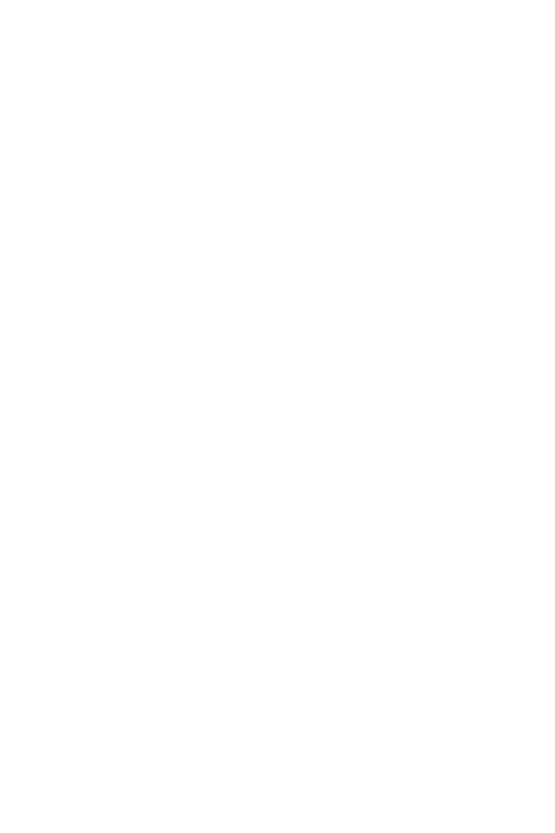Generate an in-depth description of the visual content.

The image features the "Dress 305" from OSKA, a stylish creation made from 100% cotton. This dress showcases a blend of classic tailoring and modern aesthetics, ideal for layering during the winter months. It includes wide straps and a flattering V-neck, complemented by stitched seam pockets for both functionality and style. The side seams enhance its feminine A-line silhouette, allowing for graceful movement. A perfect piece to wear over light knitwear or jersey. The dress is currently unavailable for purchase.